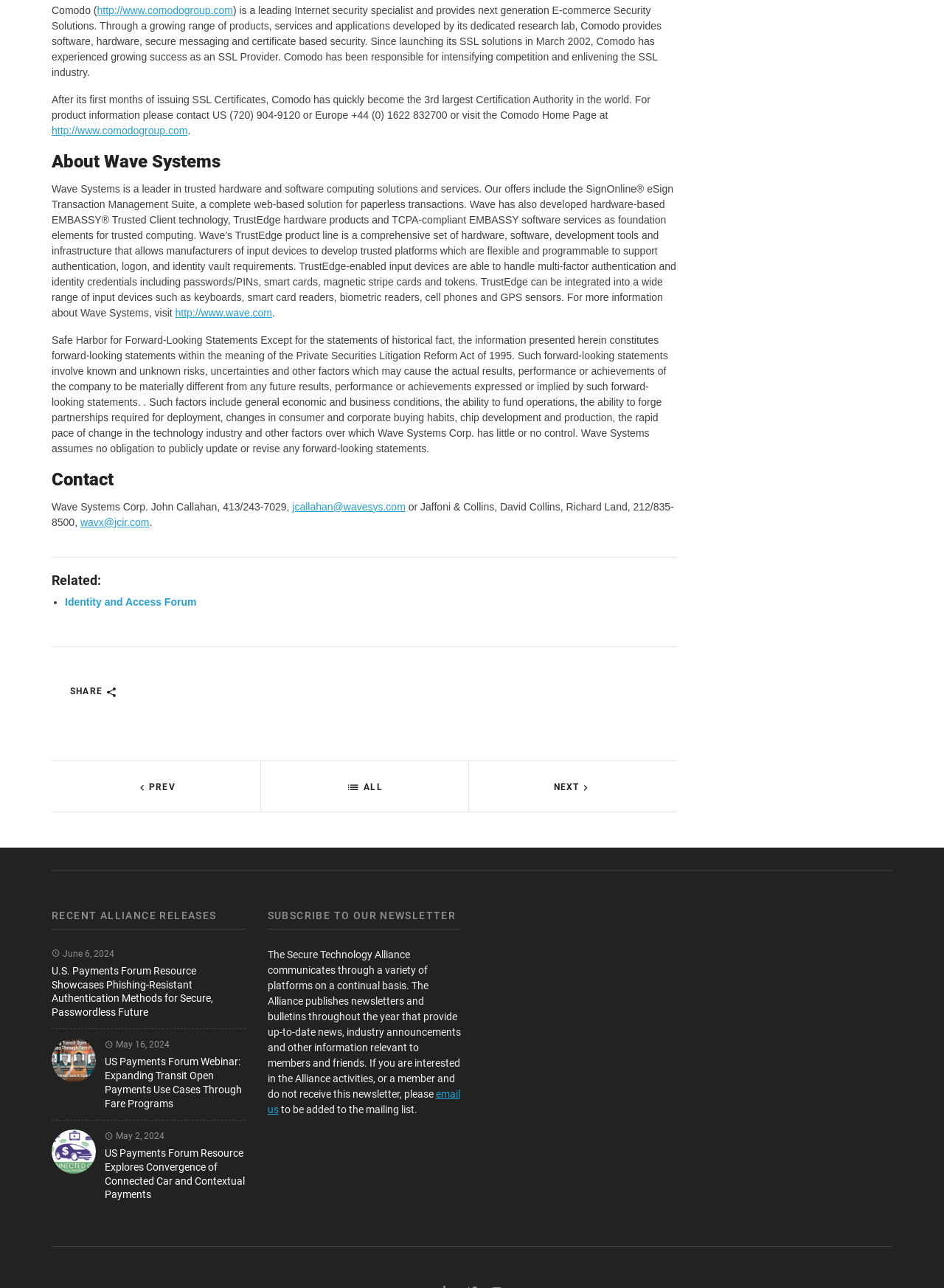Please provide a detailed answer to the question below by examining the image:
How can I subscribe to the Secure Technology Alliance newsletter?

To subscribe to the Secure Technology Alliance newsletter, I need to email them. This information is obtained from the static text element that provides instructions on how to subscribe to the newsletter.